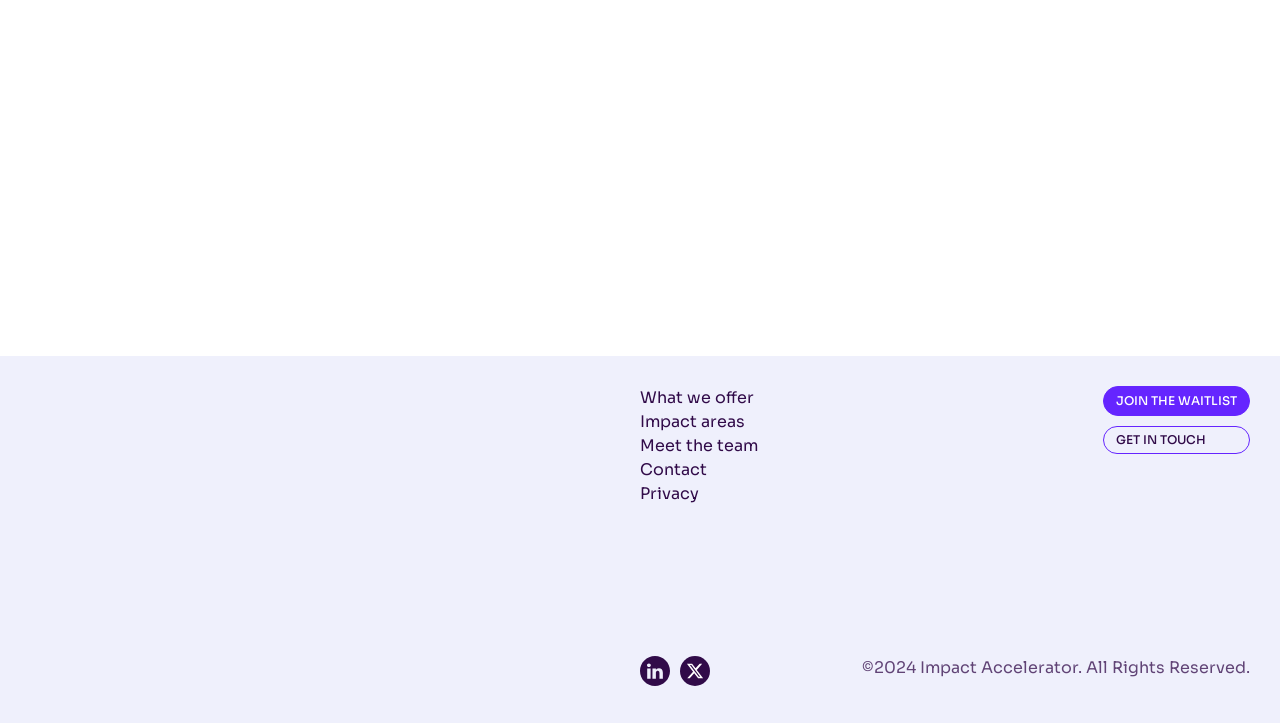Look at the image and give a detailed response to the following question: What is the purpose of the form on this webpage?

The form on this webpage is used to join the mailing list of 100x Impact Accelerator, as indicated by the heading 'Join our mailing list' and the fields for first name, last name, and email address.